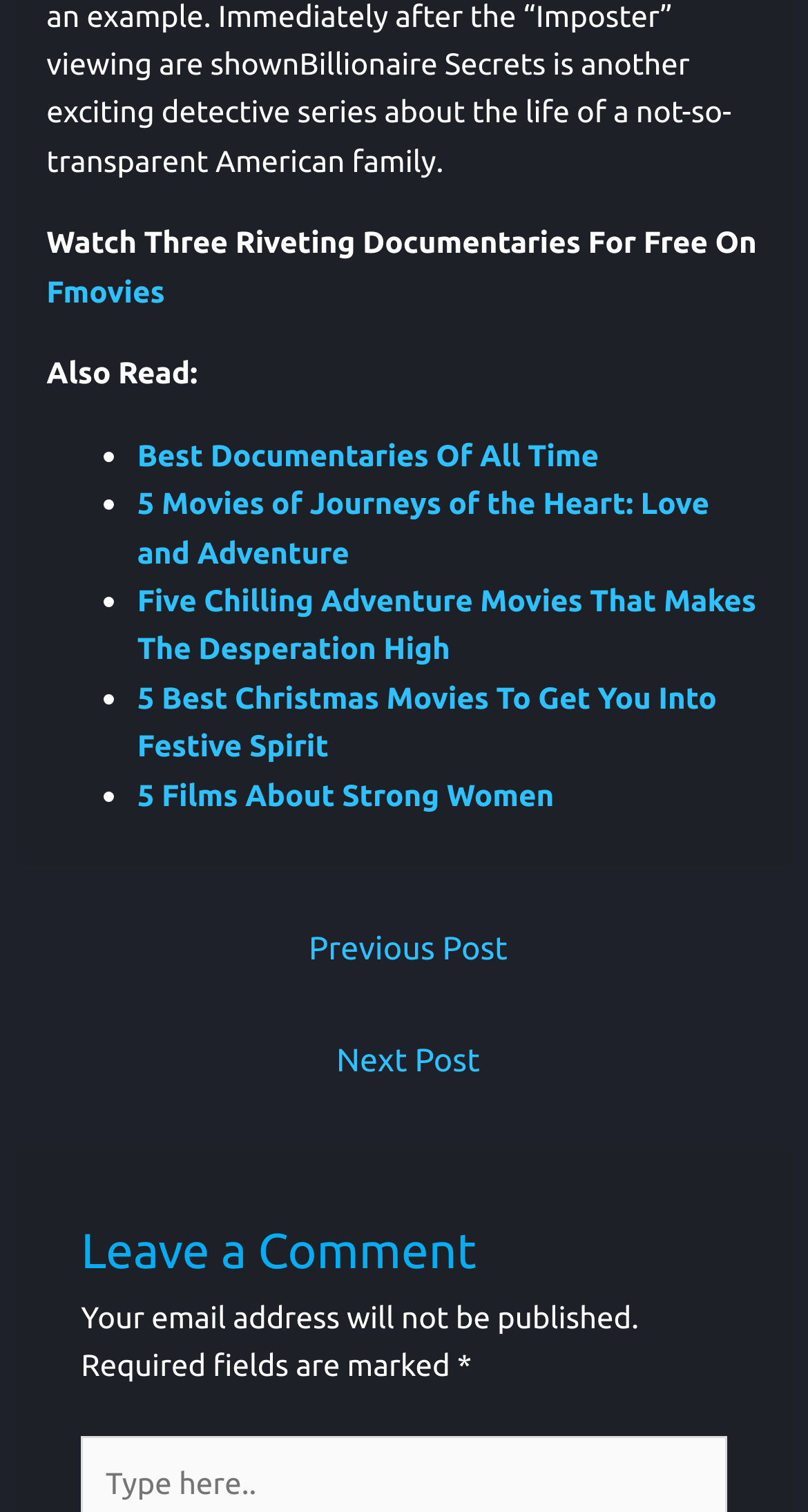Find the bounding box coordinates for the area you need to click to carry out the instruction: "Leave a comment". The coordinates should be four float numbers between 0 and 1, indicated as [left, top, right, bottom].

[0.1, 0.802, 0.9, 0.855]